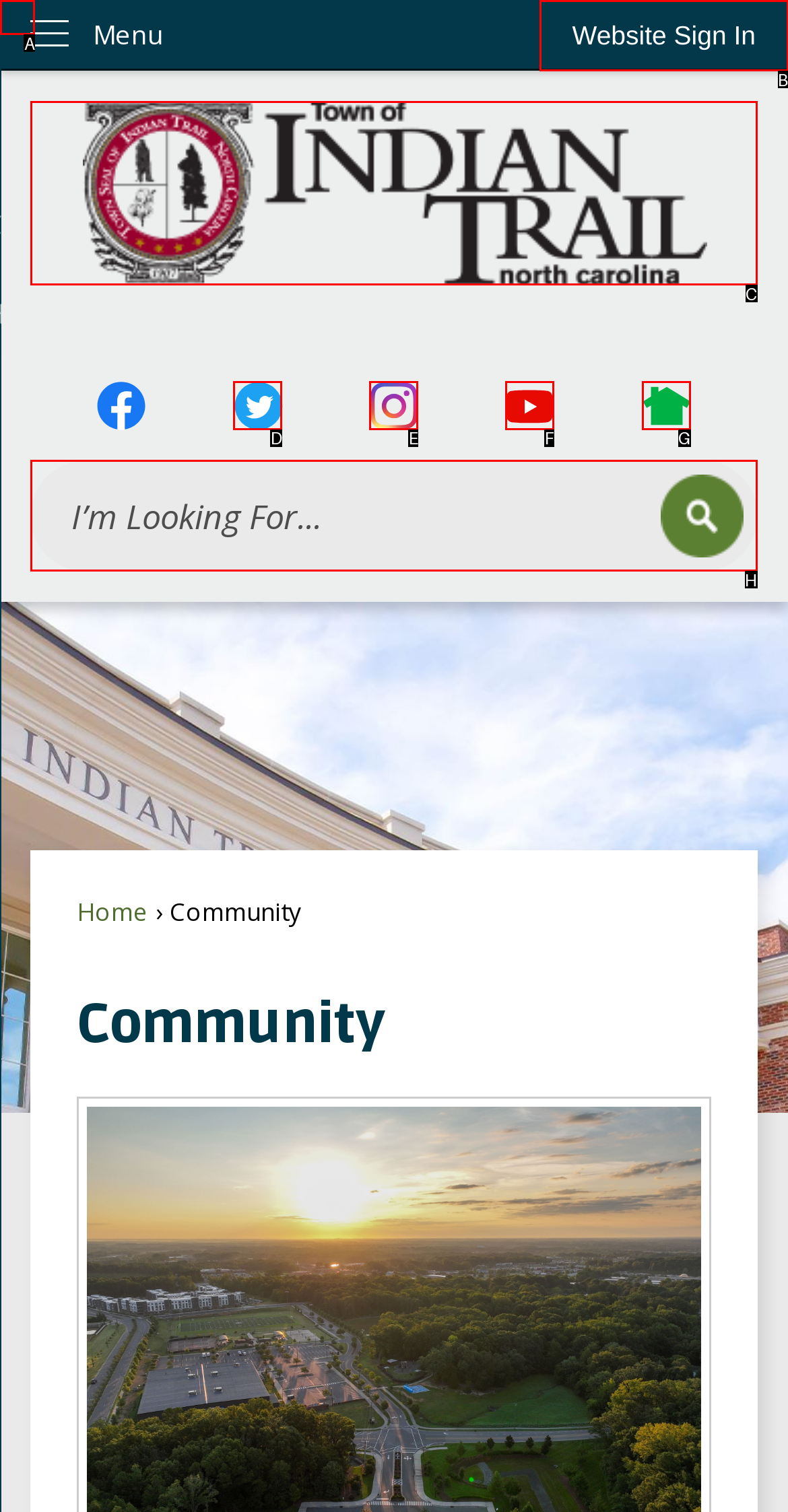Pick the right letter to click to achieve the task: Sign in to the website
Answer with the letter of the correct option directly.

B